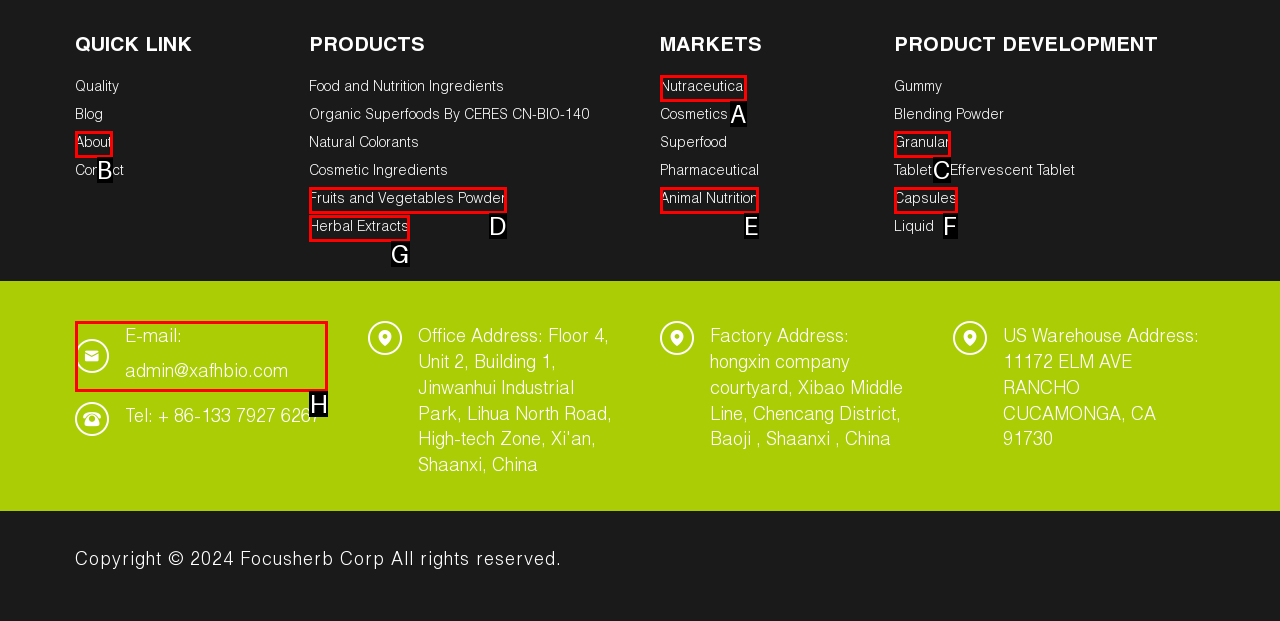Identify which HTML element should be clicked to fulfill this instruction: Contact us via email Reply with the correct option's letter.

H